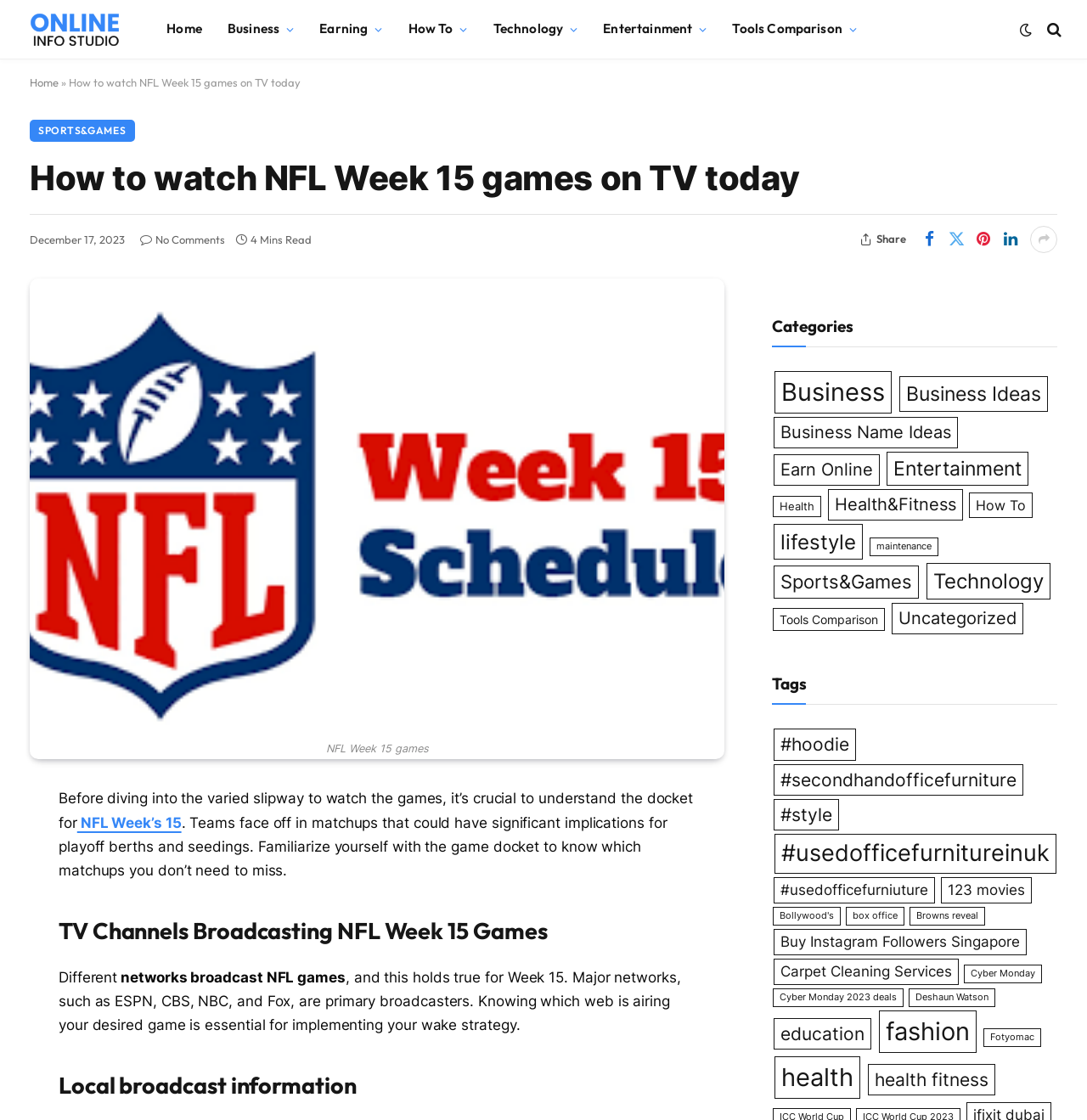Locate the bounding box coordinates of the element to click to perform the following action: 'Click on the 'Home' link at the top left corner'. The coordinates should be given as four float values between 0 and 1, in the form of [left, top, right, bottom].

[0.142, 0.0, 0.198, 0.052]